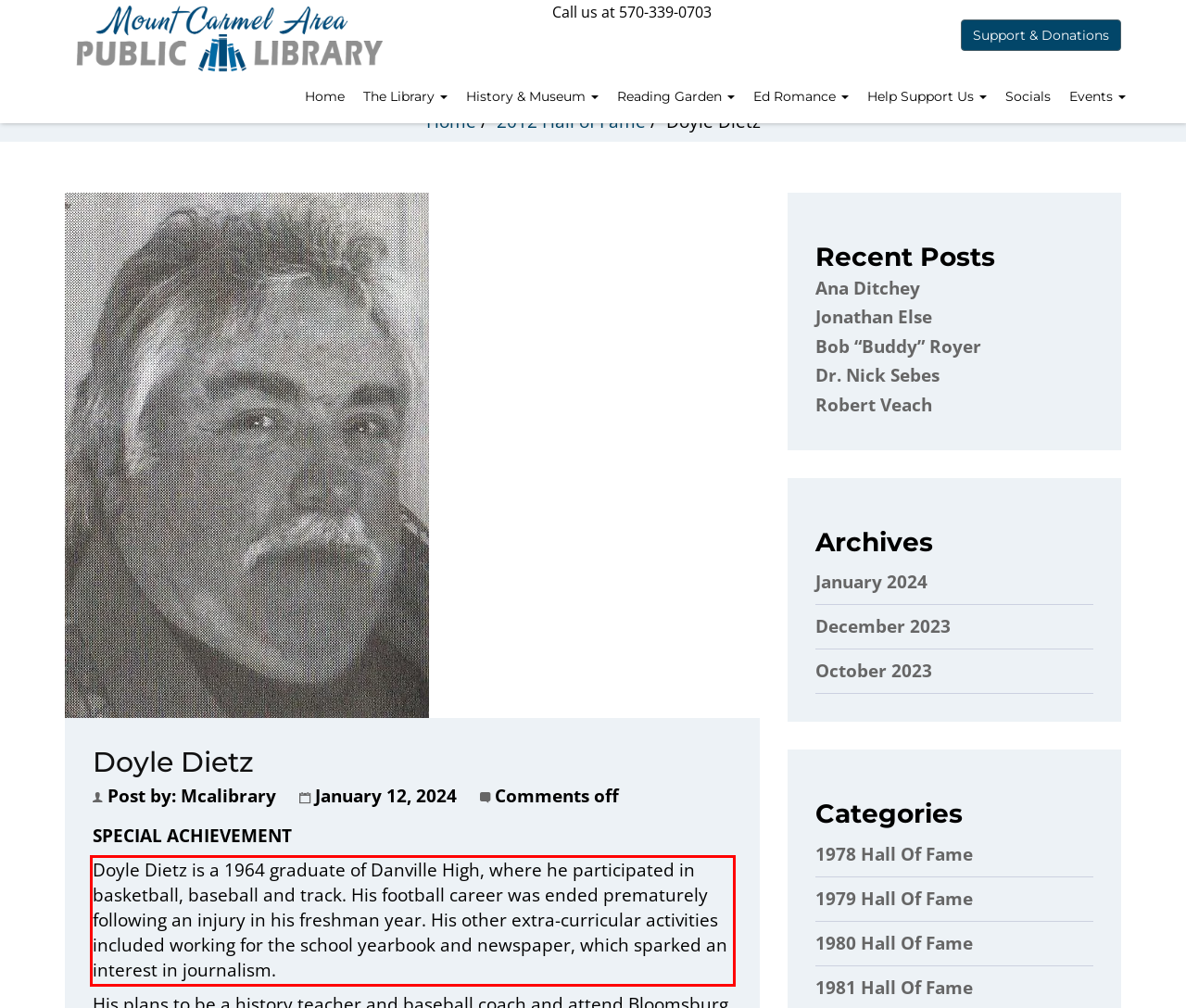Please perform OCR on the text content within the red bounding box that is highlighted in the provided webpage screenshot.

Doyle Dietz is a 1964 graduate of Danville High, where he participated in basketball, baseball and track. His football career was ended prematurely following an injury in his freshman year. His other extra-curricular activities included working for the school yearbook and newspaper, which sparked an interest in journalism.